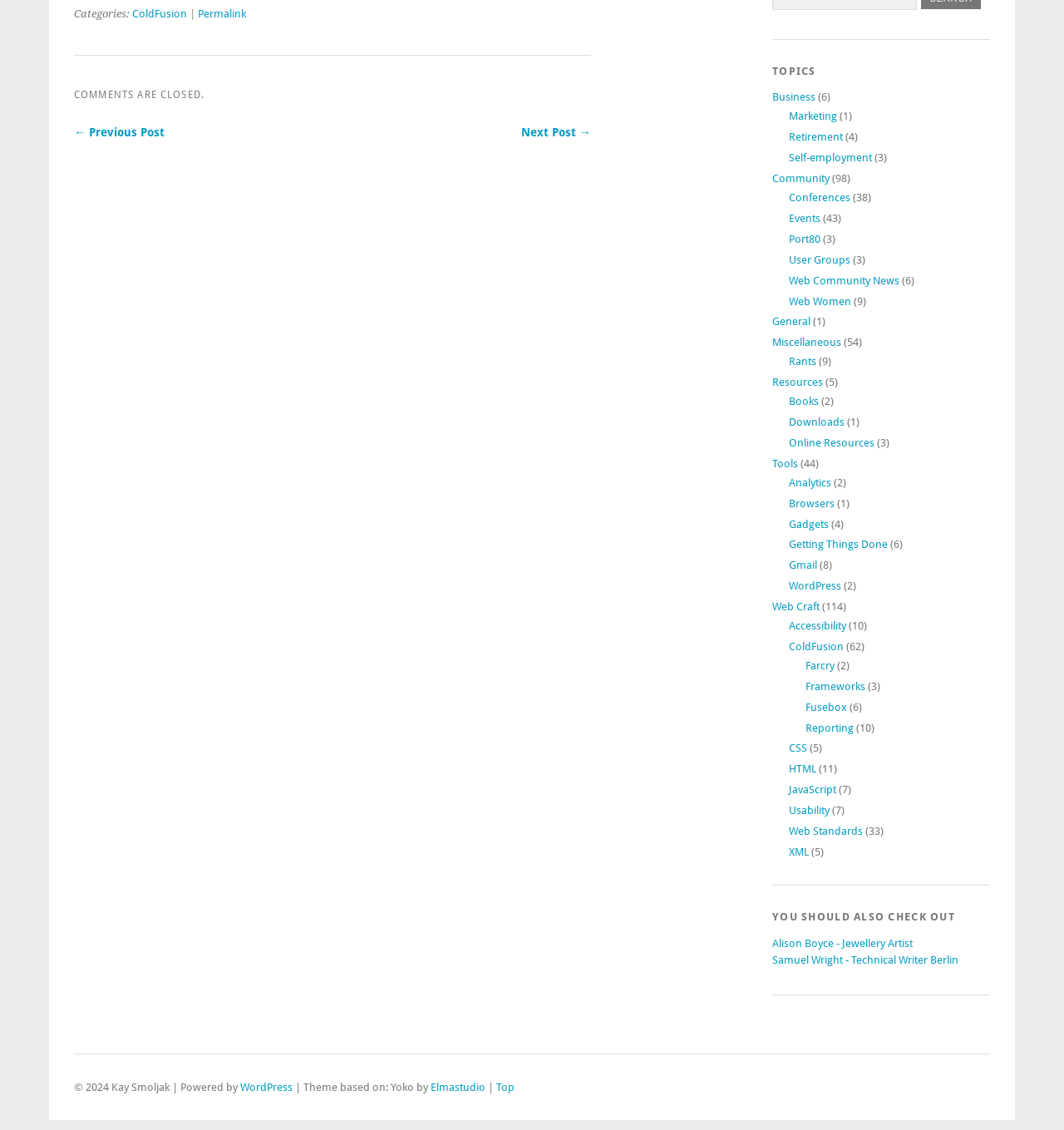Provide the bounding box coordinates of the section that needs to be clicked to accomplish the following instruction: "View the 'Business' topic."

[0.726, 0.081, 0.766, 0.092]